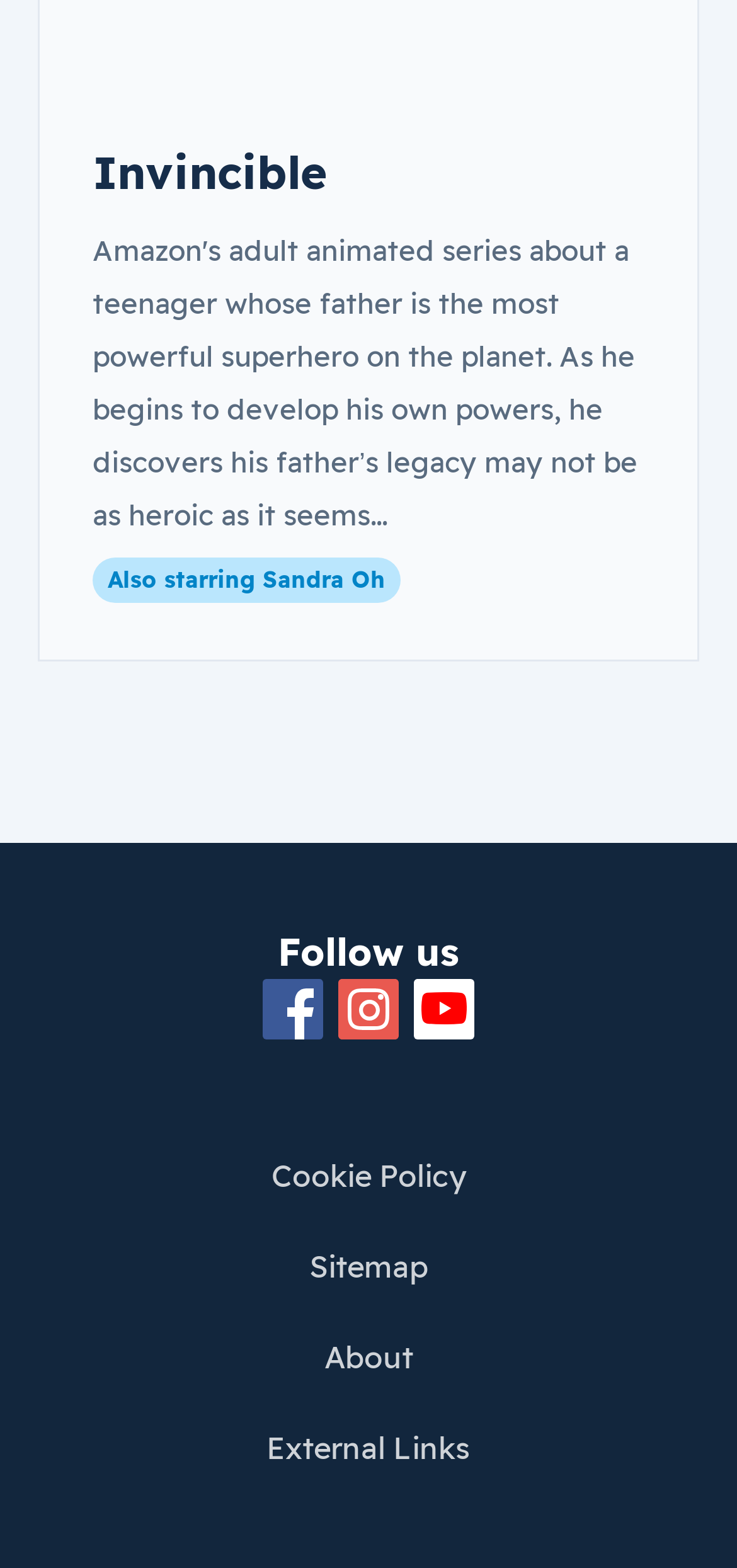What is the last link in the footer section?
Kindly offer a detailed explanation using the data available in the image.

The last link in the footer section can be found by examining the links at the bottom of the page, and the last one is labeled as 'External Links'.